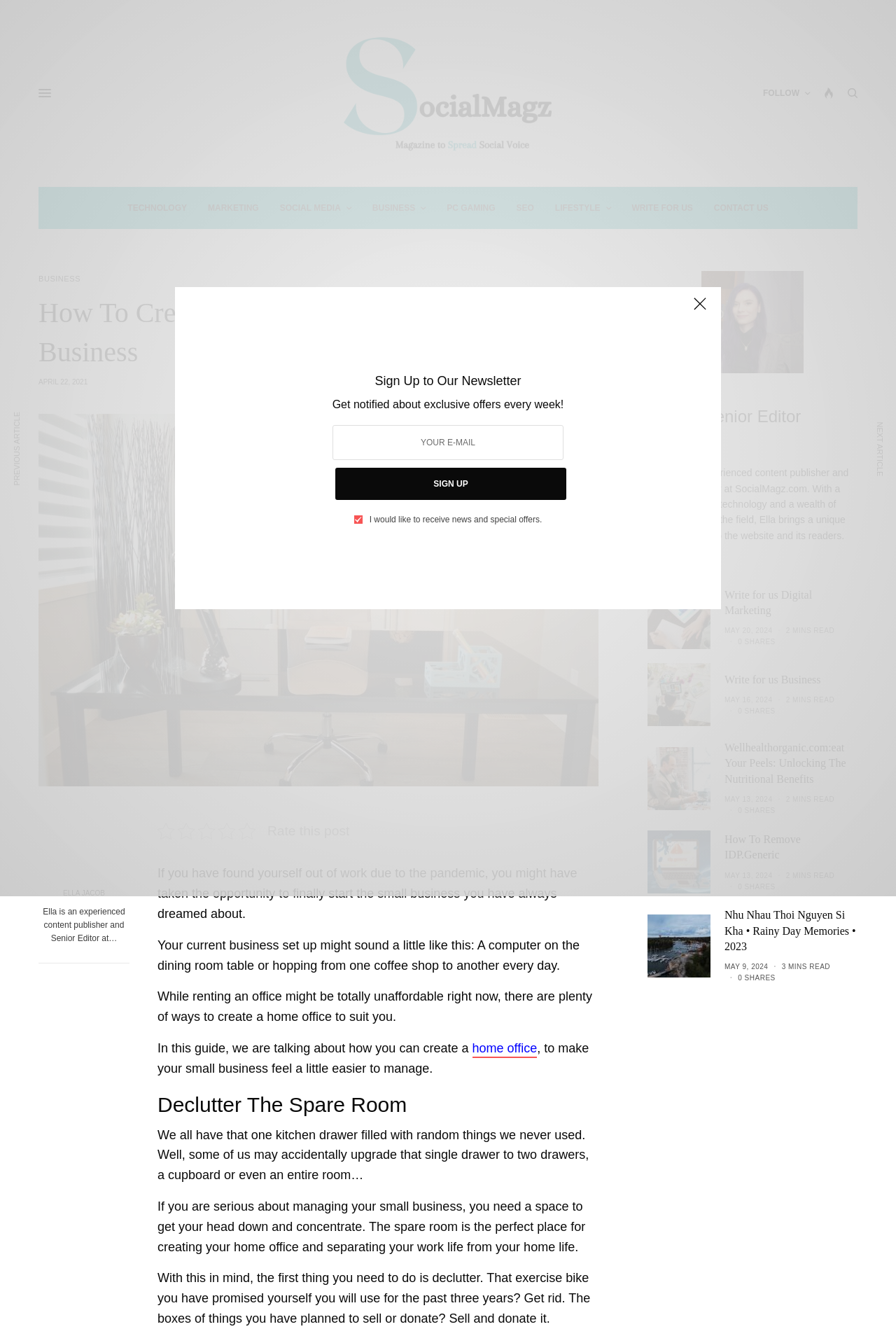What is the title or heading displayed on the webpage?

How To Create A Home Office For Your Small Business